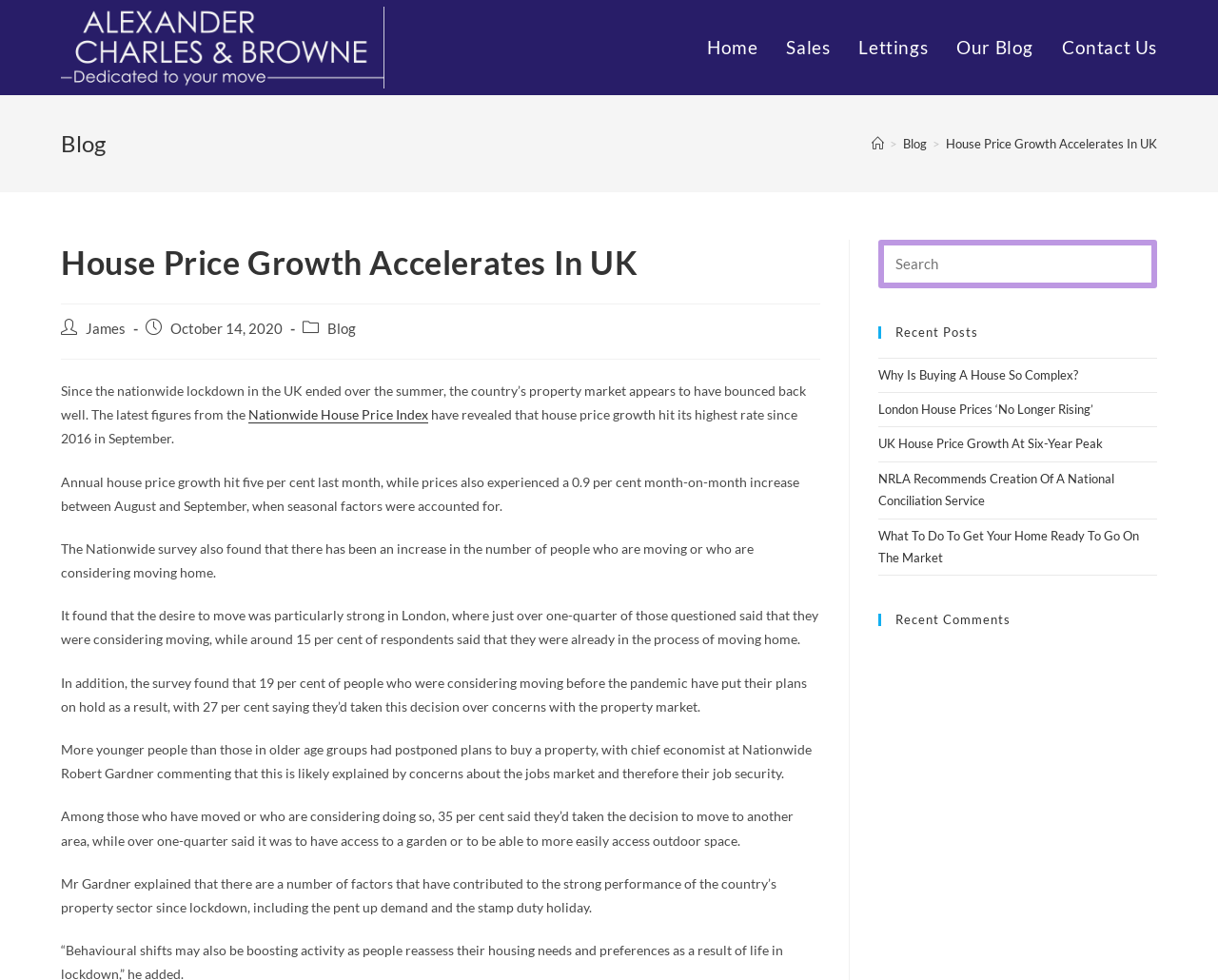Locate the bounding box coordinates of the region to be clicked to comply with the following instruction: "Read the 'House Price Growth Accelerates In UK' blog post". The coordinates must be four float numbers between 0 and 1, in the form [left, top, right, bottom].

[0.05, 0.244, 0.674, 0.311]